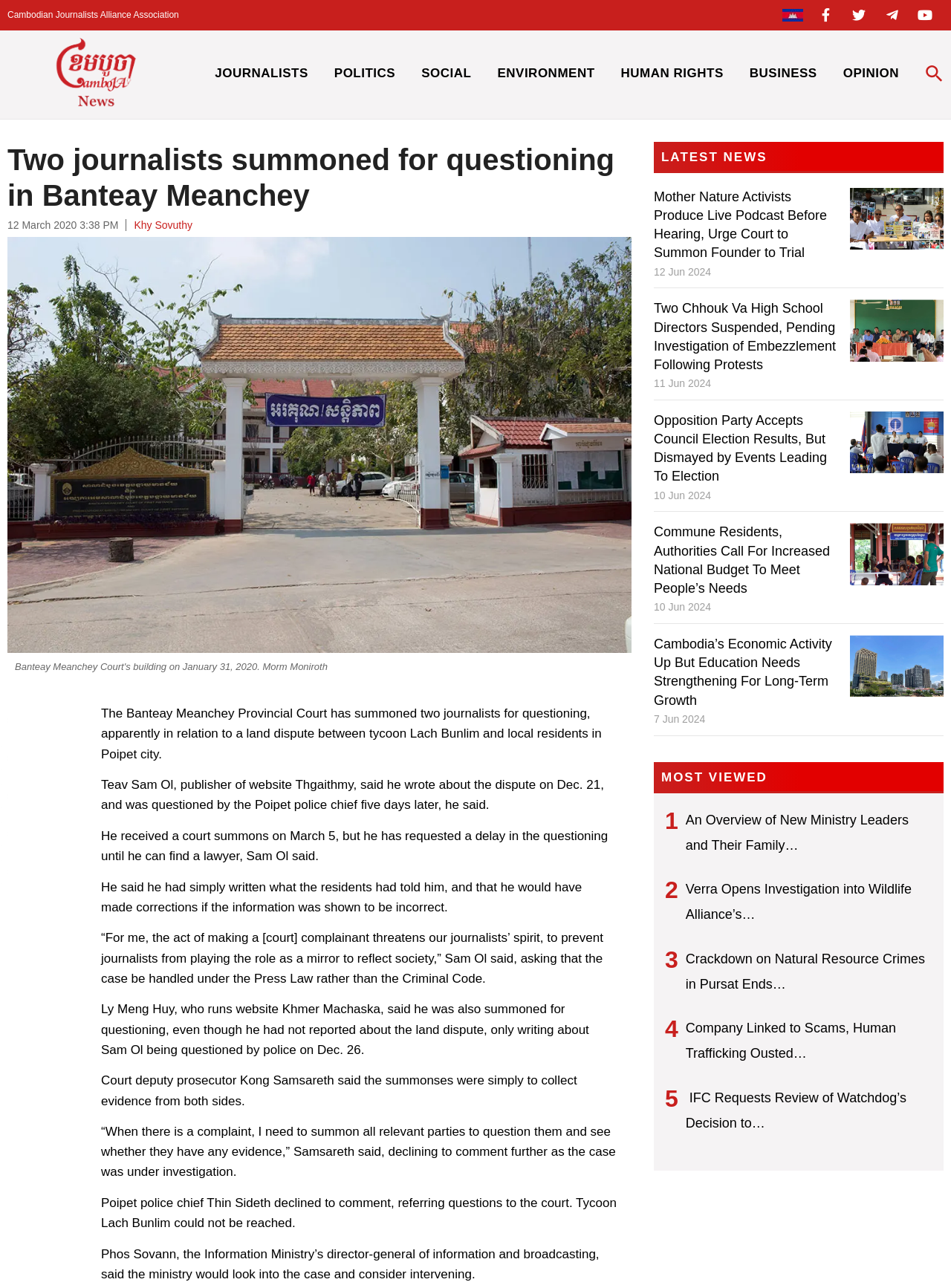Pinpoint the bounding box coordinates of the clickable area needed to execute the instruction: "Click on the Facebook link". The coordinates should be specified as four float numbers between 0 and 1, i.e., [left, top, right, bottom].

[0.853, 0.0, 0.884, 0.023]